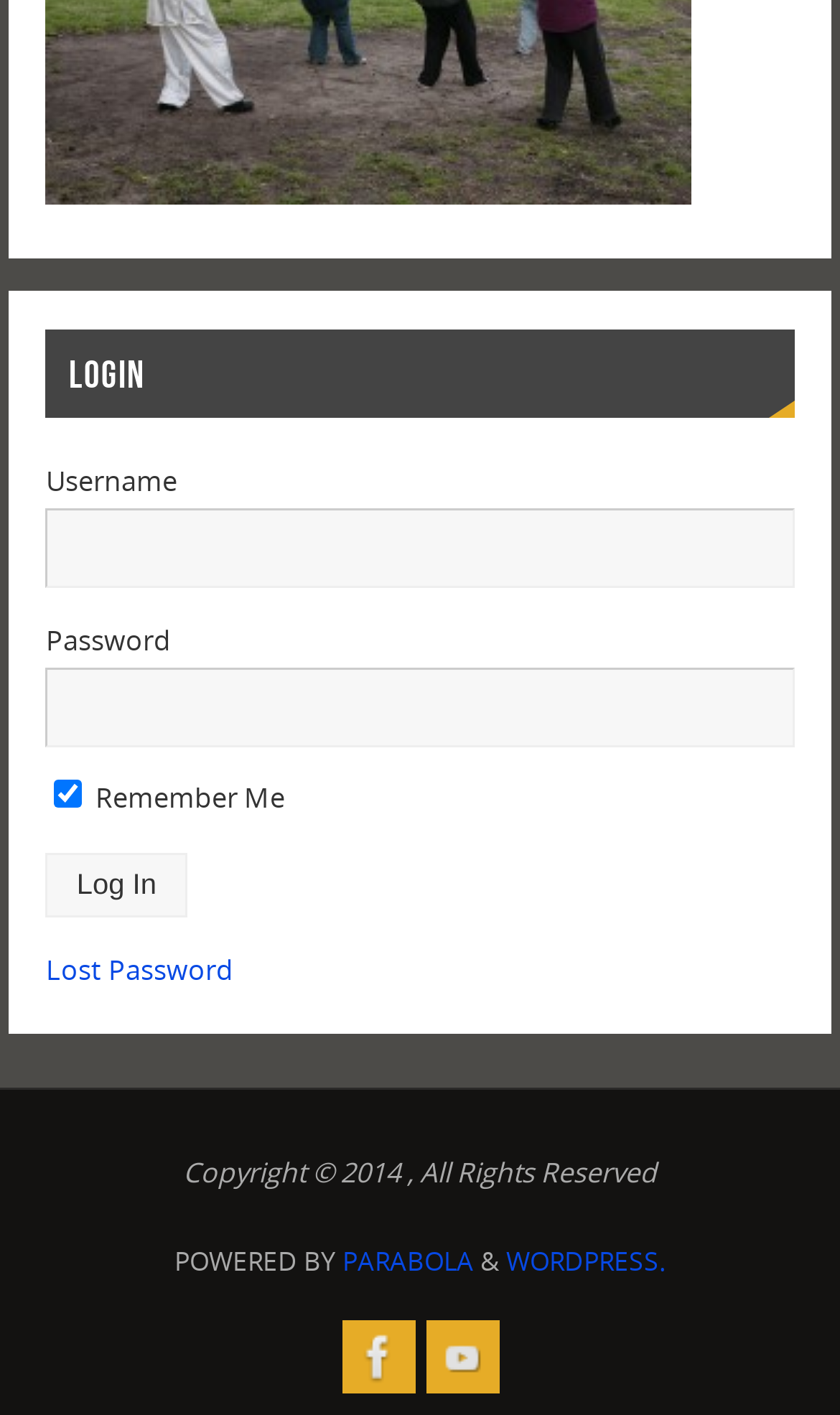Determine the bounding box coordinates for the element that should be clicked to follow this instruction: "Click Facebook". The coordinates should be given as four float numbers between 0 and 1, in the format [left, top, right, bottom].

[0.406, 0.932, 0.494, 0.984]